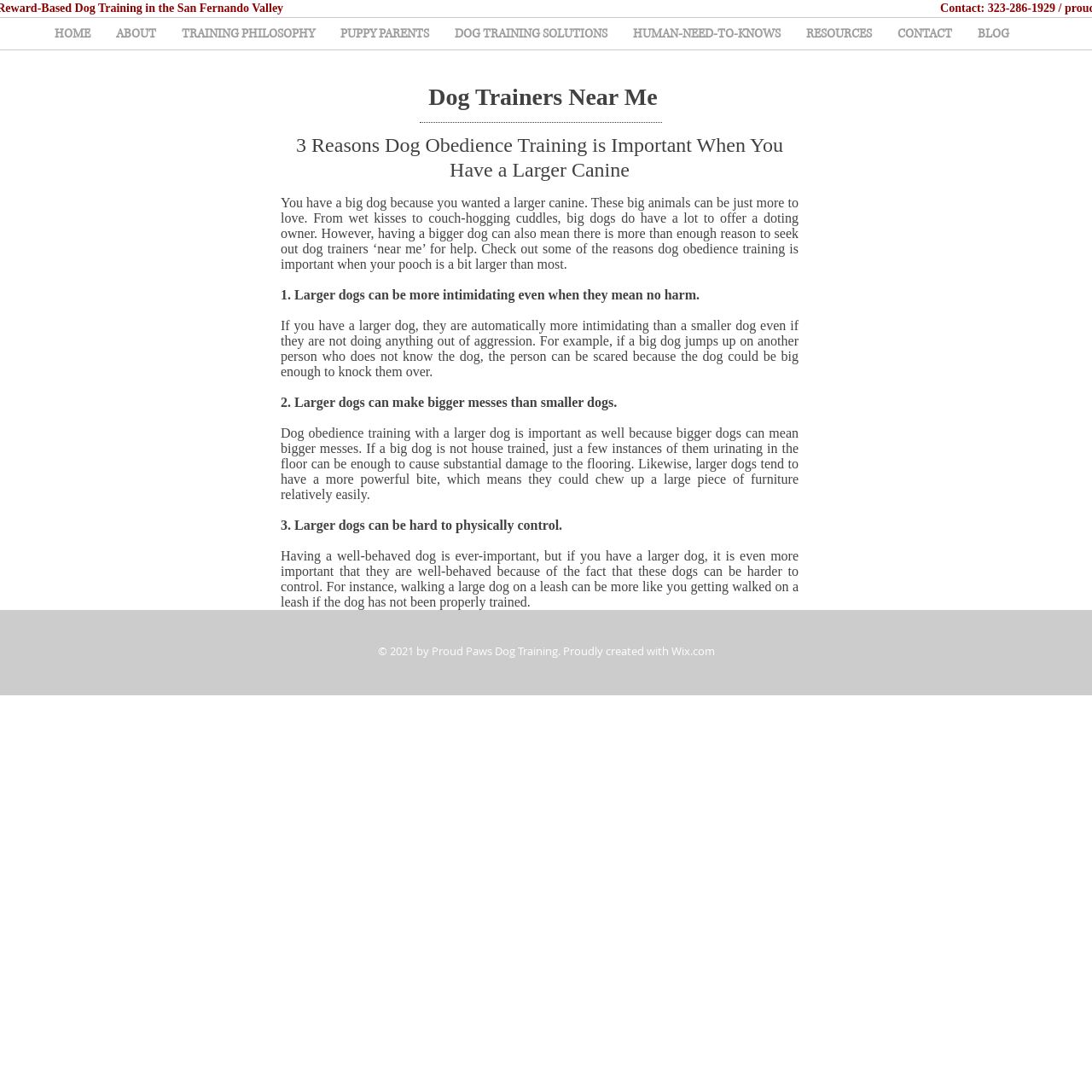Find and specify the bounding box coordinates that correspond to the clickable region for the instruction: "Visit the 'CONTACT' page".

[0.81, 0.016, 0.884, 0.045]